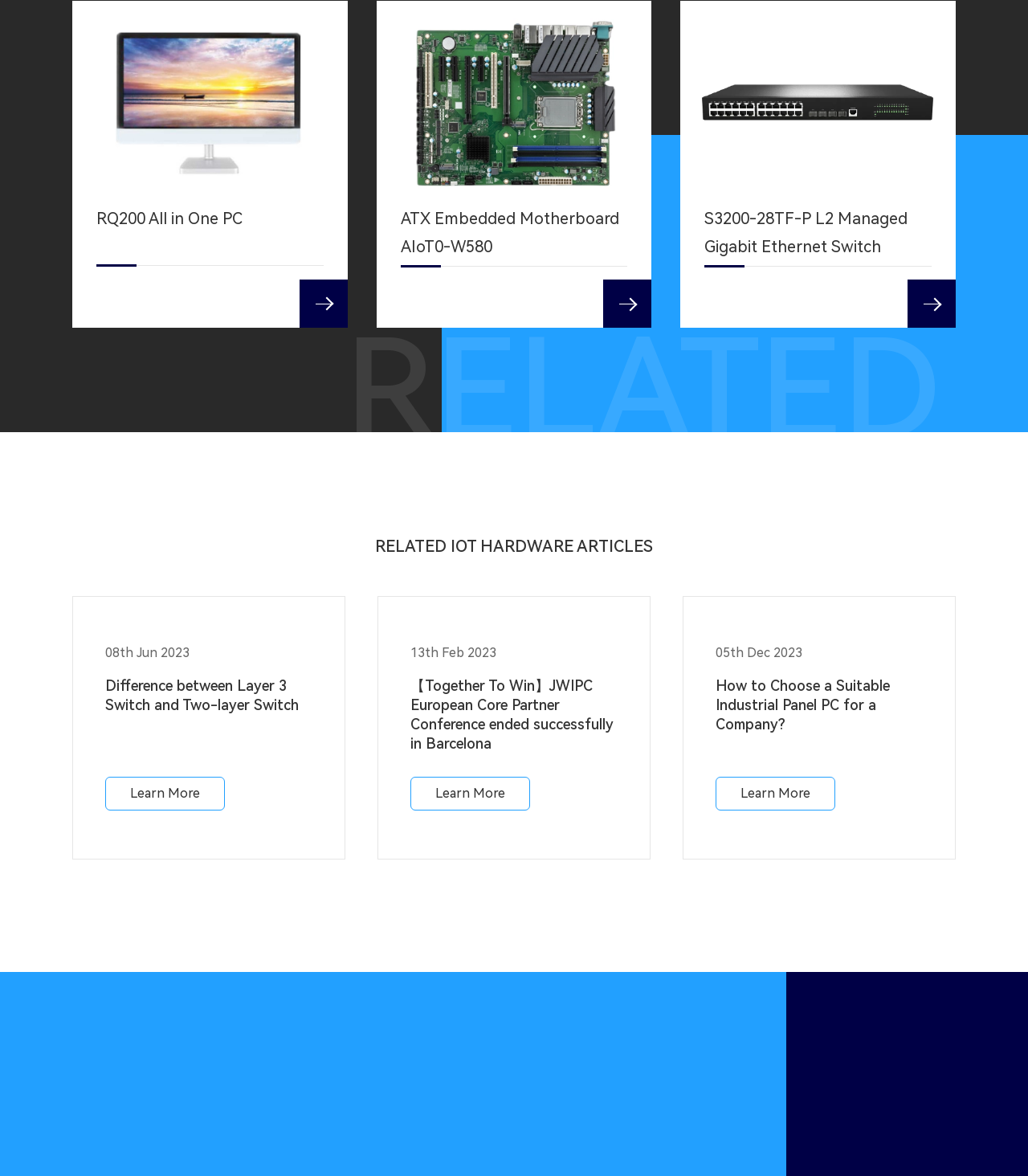Determine the bounding box coordinates for the area that needs to be clicked to fulfill this task: "Learn more about Difference between Layer 3 Switch and Two-layer Switch". The coordinates must be given as four float numbers between 0 and 1, i.e., [left, top, right, bottom].

[0.102, 0.575, 0.304, 0.608]